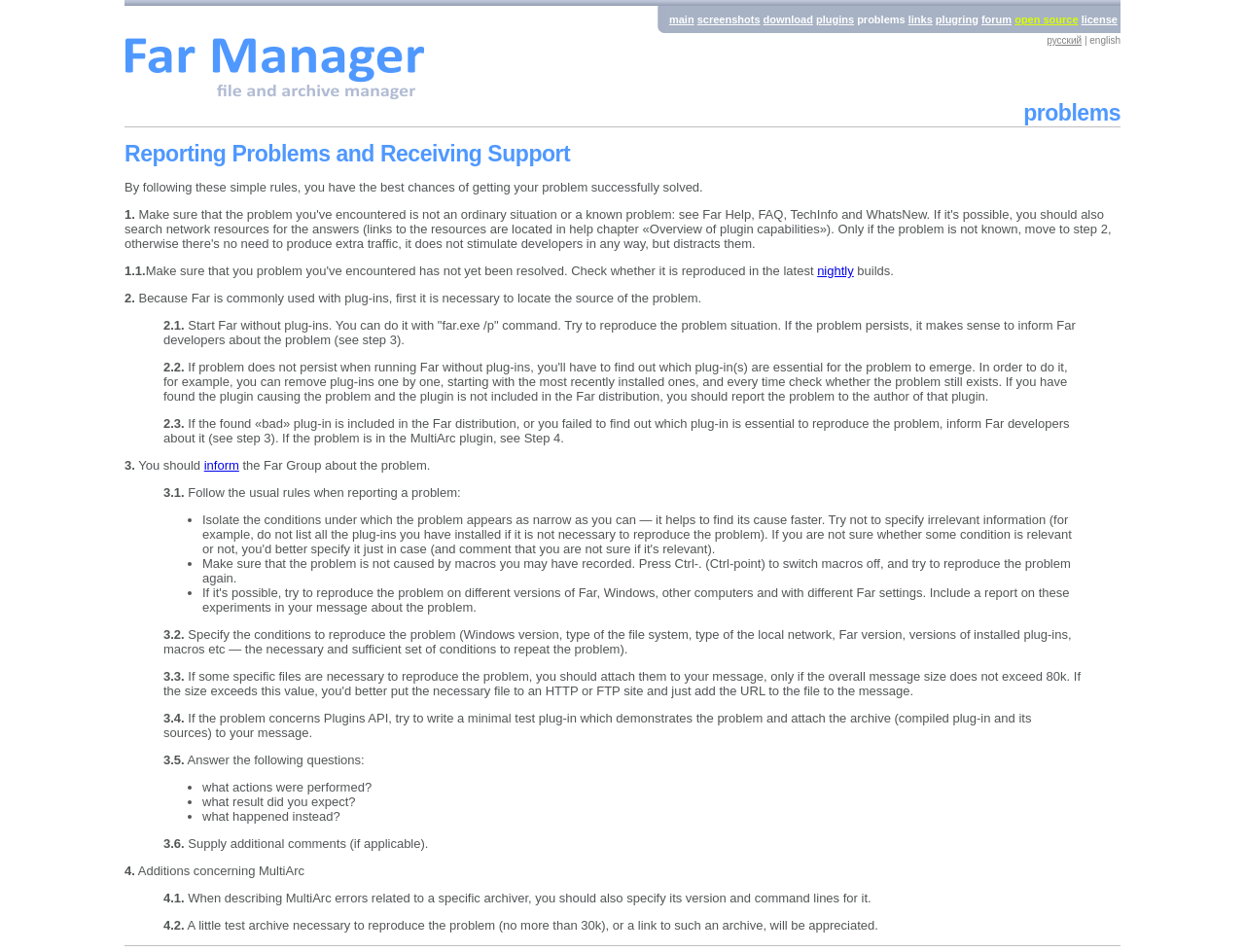Please give a one-word or short phrase response to the following question: 
What should you do if the problem concerns Plugins API?

Write a minimal test plug-in